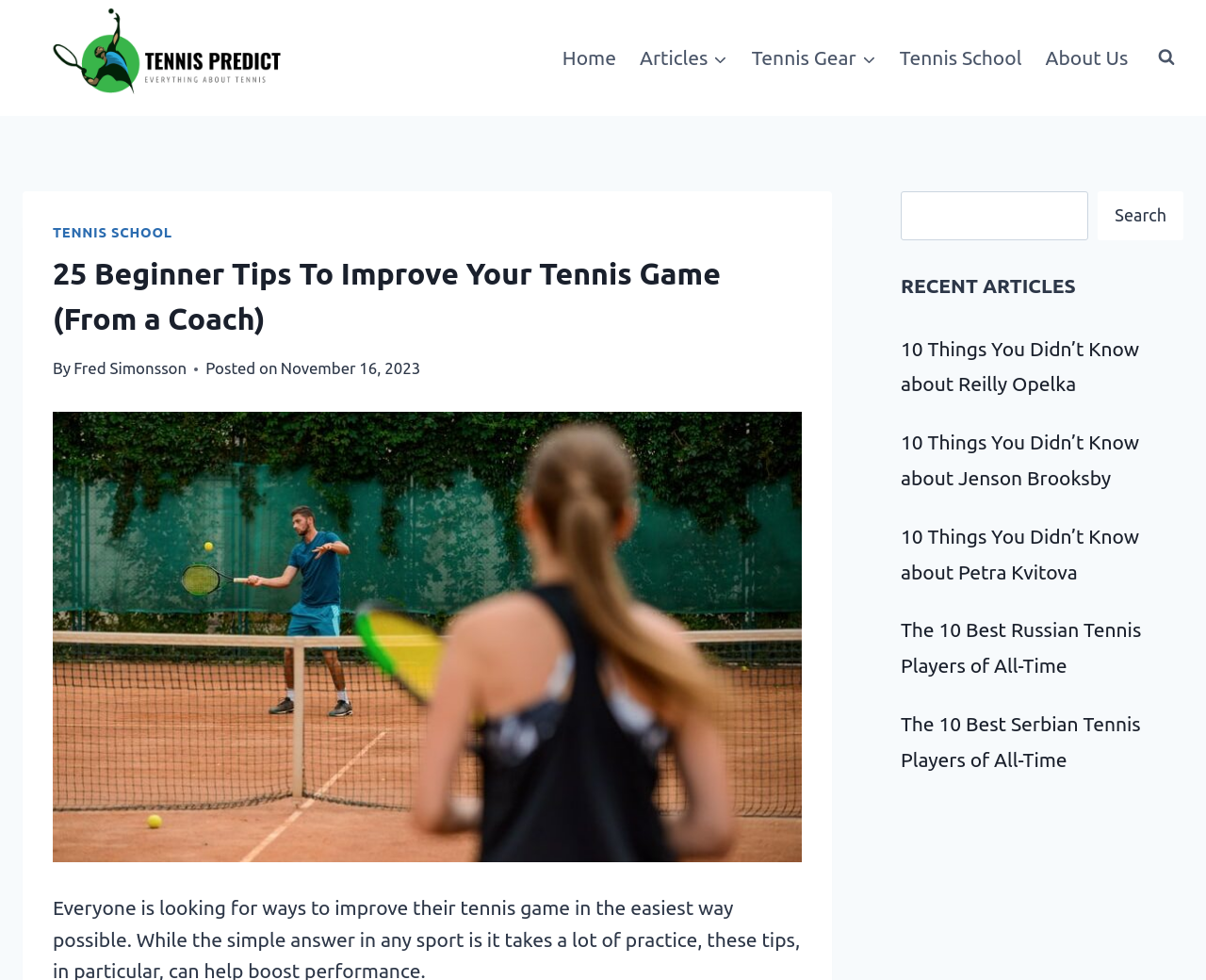Locate the bounding box coordinates of the UI element described by: "Tennis GearExpand". The bounding box coordinates should consist of four float numbers between 0 and 1, i.e., [left, top, right, bottom].

[0.613, 0.031, 0.736, 0.087]